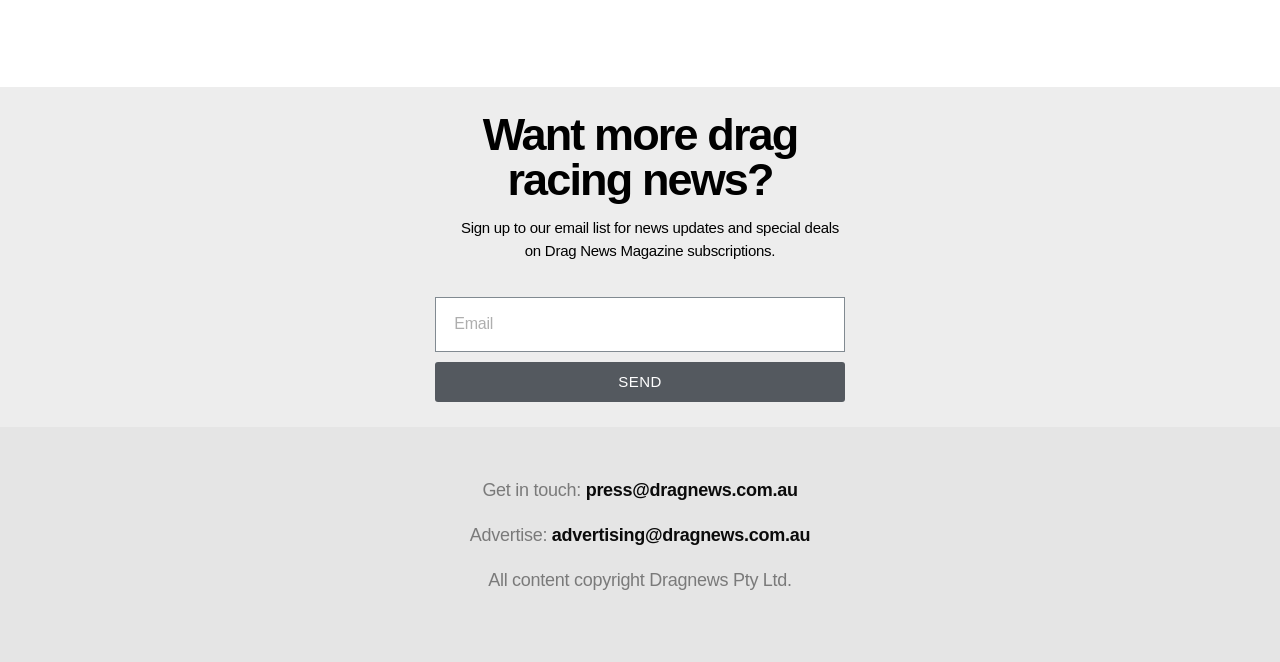What is the purpose of the 'SEND' button?
Please use the image to provide an in-depth answer to the question.

The 'SEND' button is located next to the email textbox, and its purpose is to submit the user's email address to sign up for news updates and special deals on Drag News Magazine subscriptions.